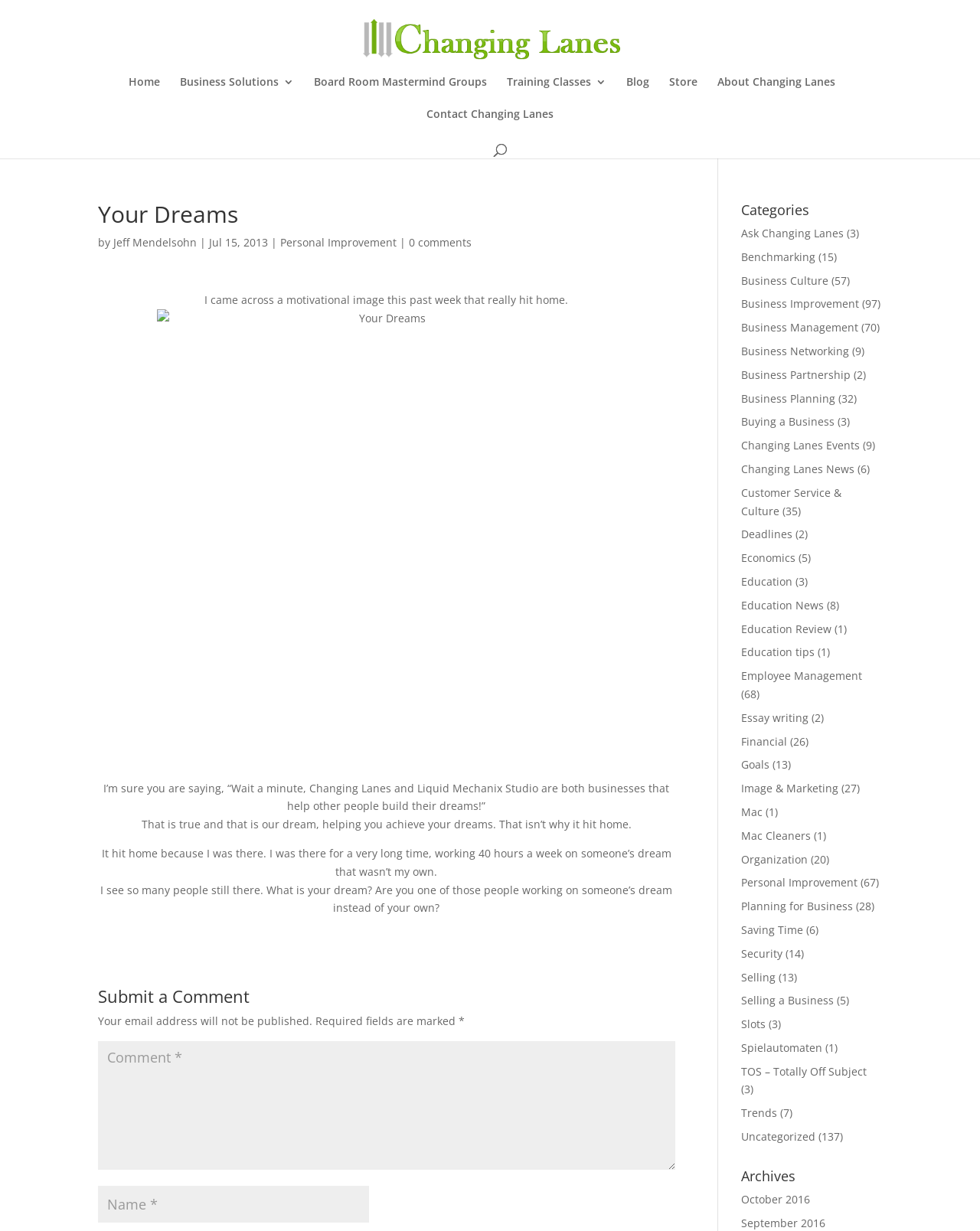What is the category with the most posts on the webpage?
Provide a thorough and detailed answer to the question.

The category with the most posts on the webpage is Business Improvement, which has 97 posts according to the link 'Business Improvement' in the categories section.